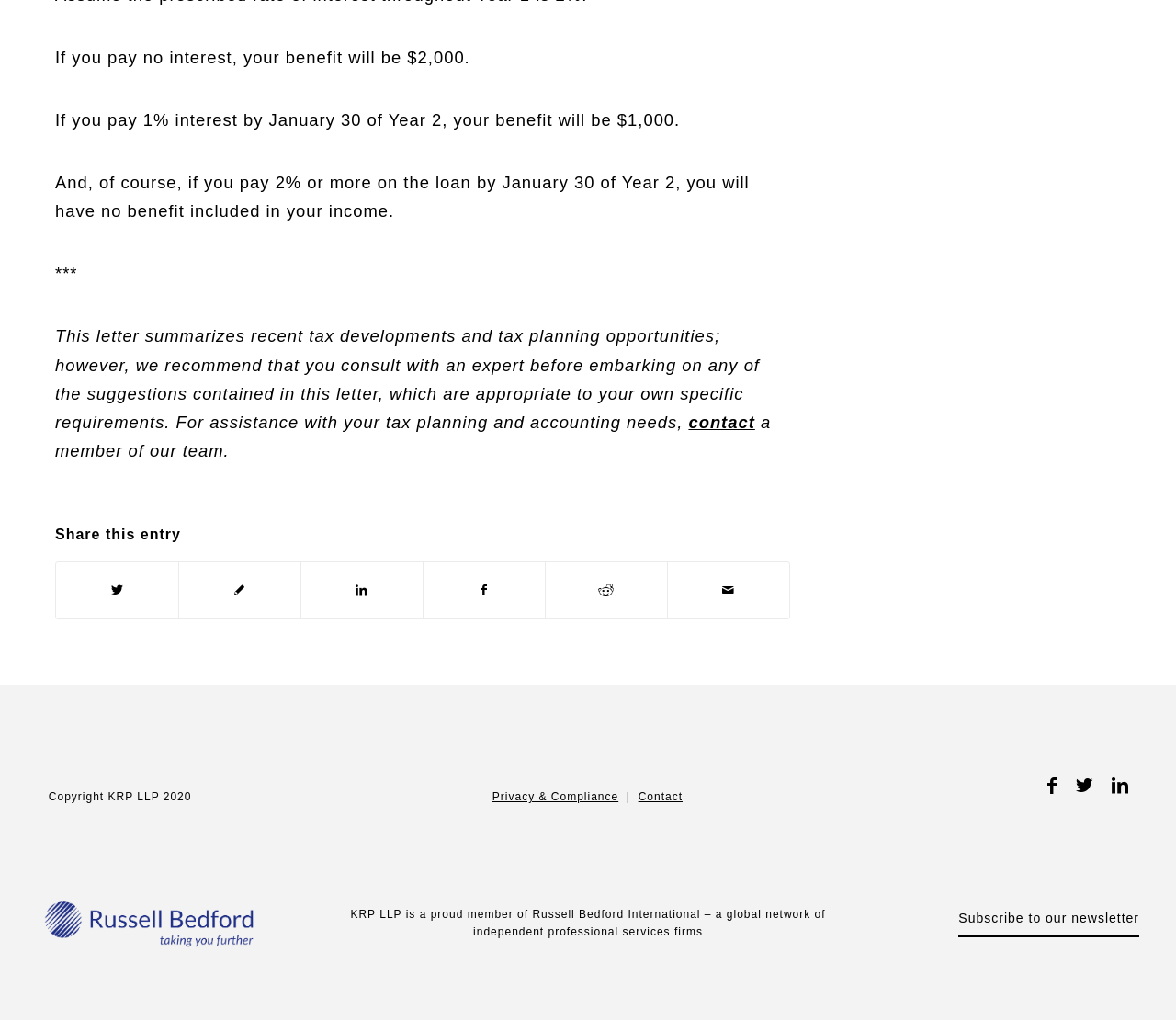What is the purpose of the letter?
Look at the image and answer with only one word or phrase.

To summarize recent tax developments and tax planning opportunities